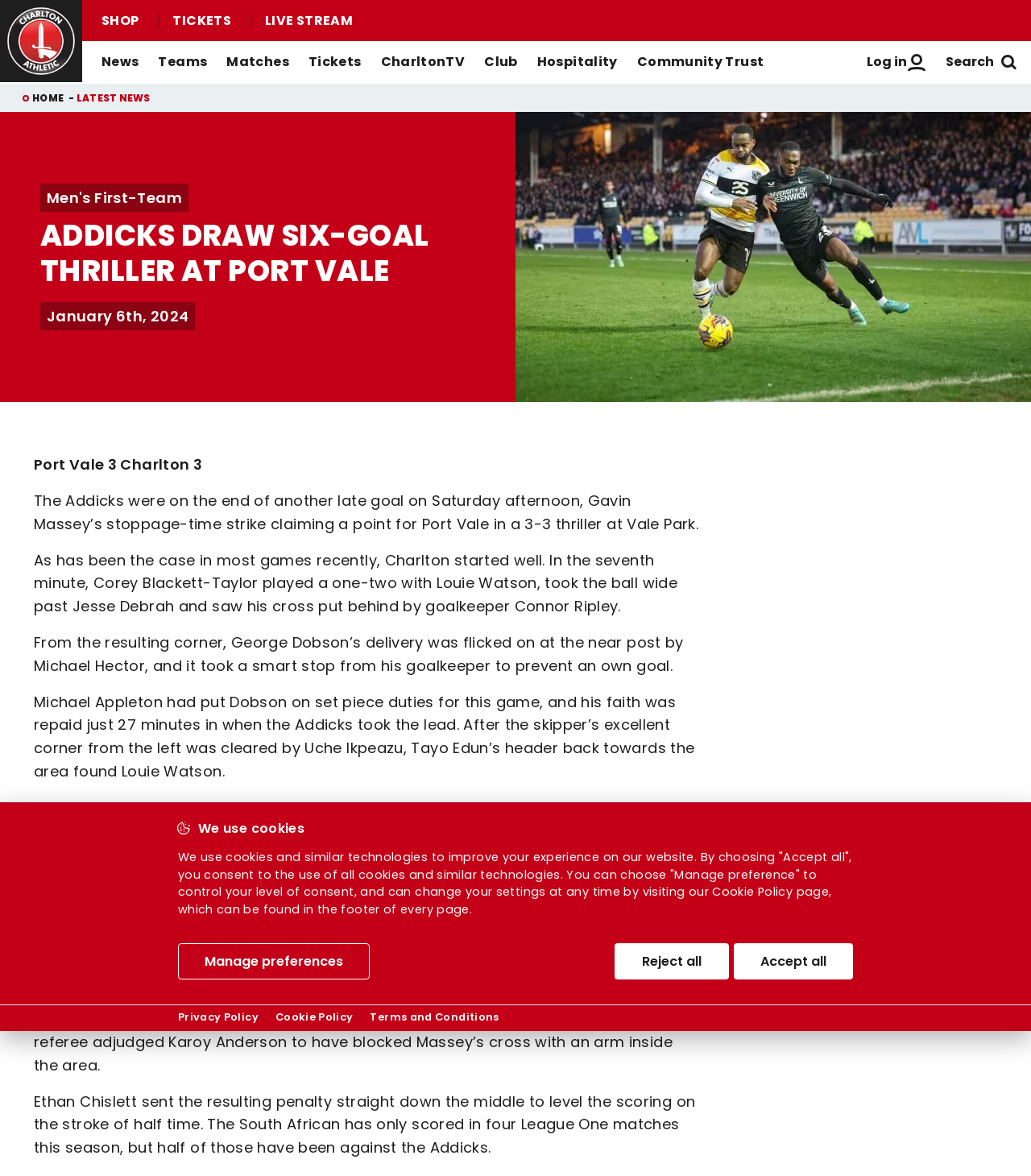Please determine the bounding box coordinates for the element with the description: "Season Ticket Terms & Conditions".

[0.395, 0.284, 0.611, 0.303]